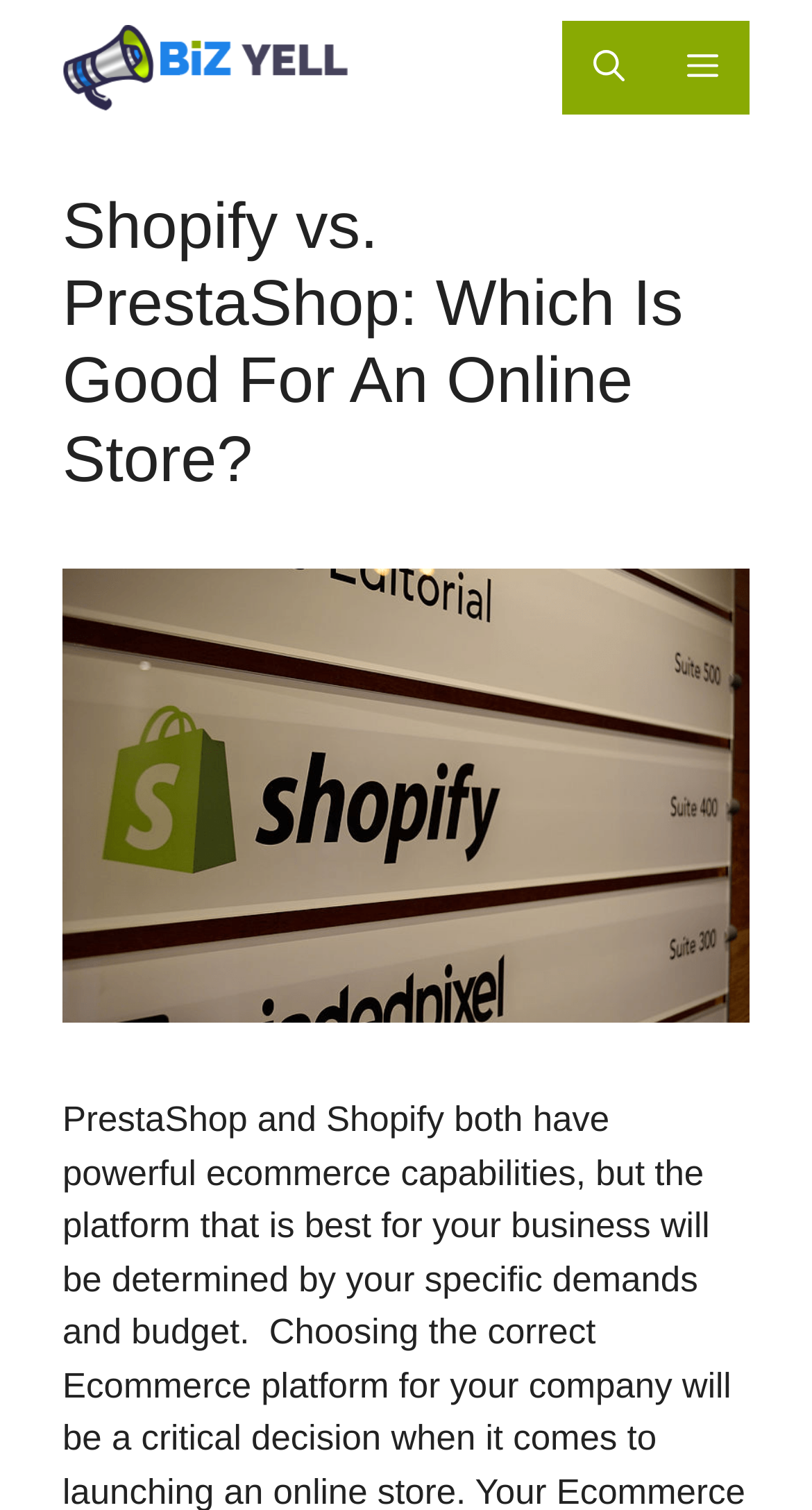Explain the features and main sections of the webpage comprehensively.

The webpage is about comparing Shopify and PrestaShop for creating an online store. At the top, there is a banner that spans the entire width of the page, containing a link to the website "BizYell" with a corresponding image. To the right of the banner, there is a navigation section with a mobile toggle button, a link to open a search bar, and a menu button that controls the primary menu.

Below the banner, there is a header section that takes up most of the page width, containing a heading that reads "Shopify vs. PrestaShop: Which Is Good For An Online Store?" This heading is positioned above an image of the Shopify Toronto Office, which is centered on the page.